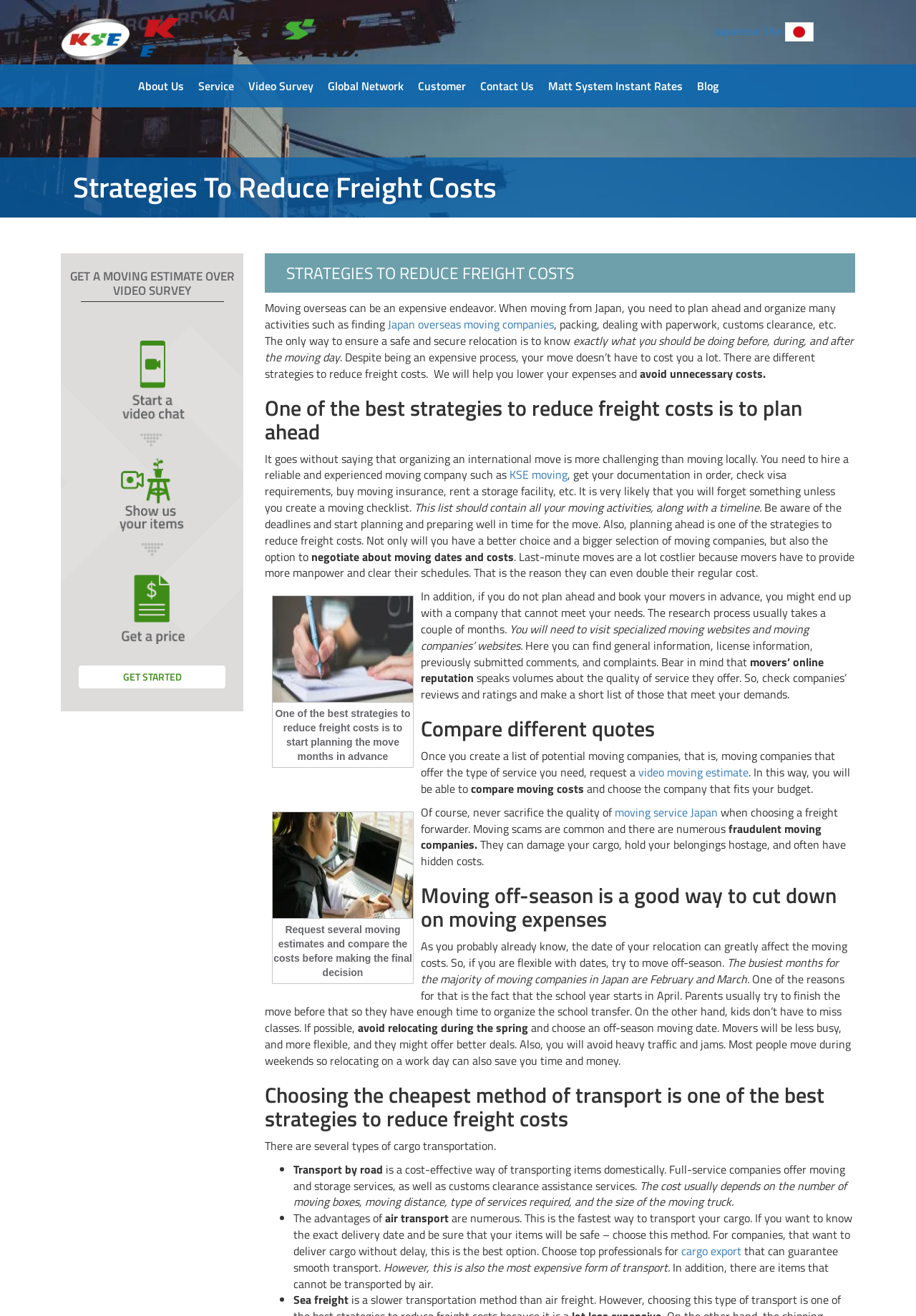Determine the bounding box coordinates of the clickable area required to perform the following instruction: "Get a moving estimate over video survey". The coordinates should be represented as four float numbers between 0 and 1: [left, top, right, bottom].

[0.076, 0.203, 0.256, 0.232]